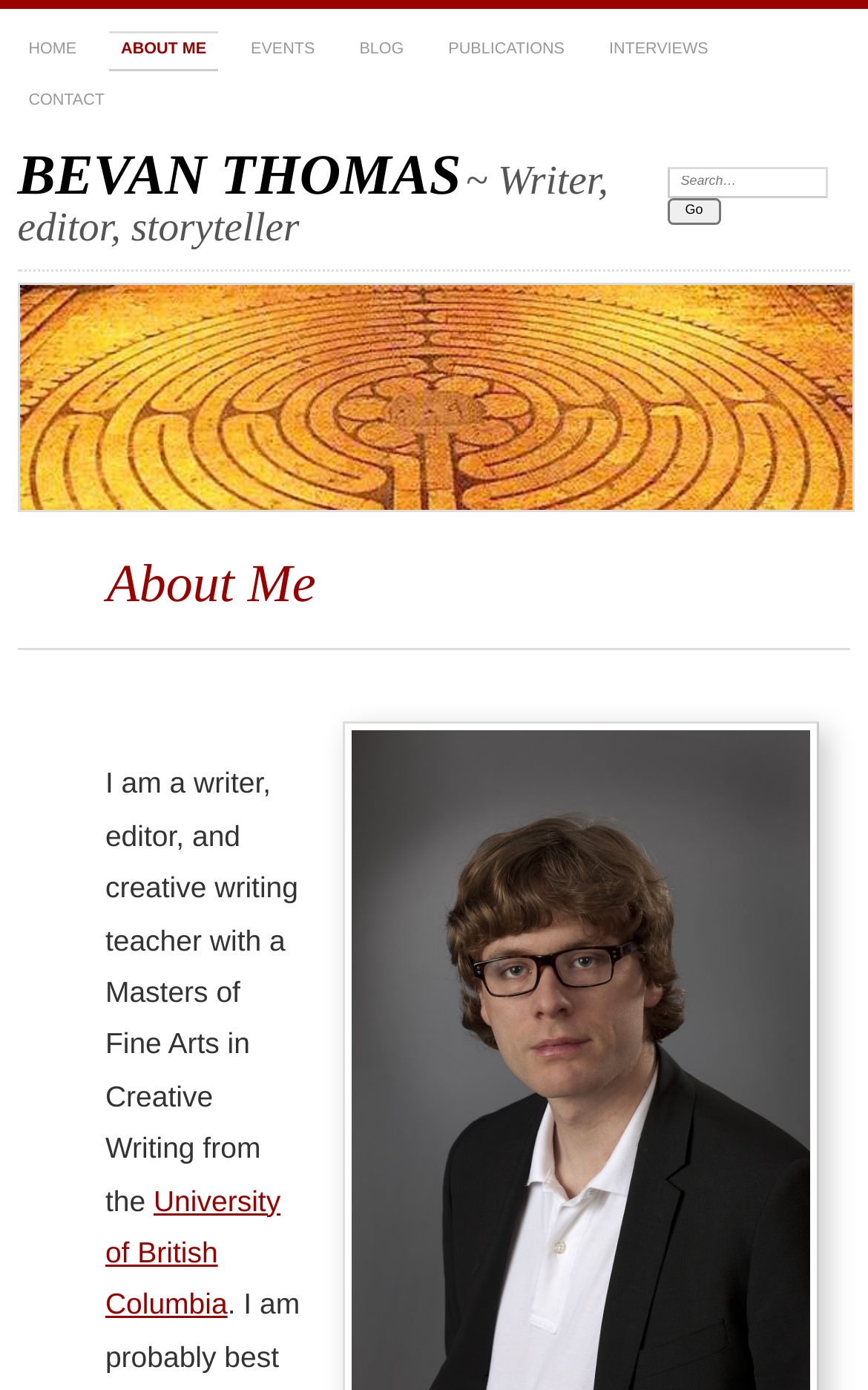How many navigation links are there?
Please provide a comprehensive answer based on the details in the screenshot.

I counted the number of links in the top navigation bar, which are HOME, ABOUT ME, EVENTS, BLOG, PUBLICATIONS, INTERVIEWS, and CONTACT.